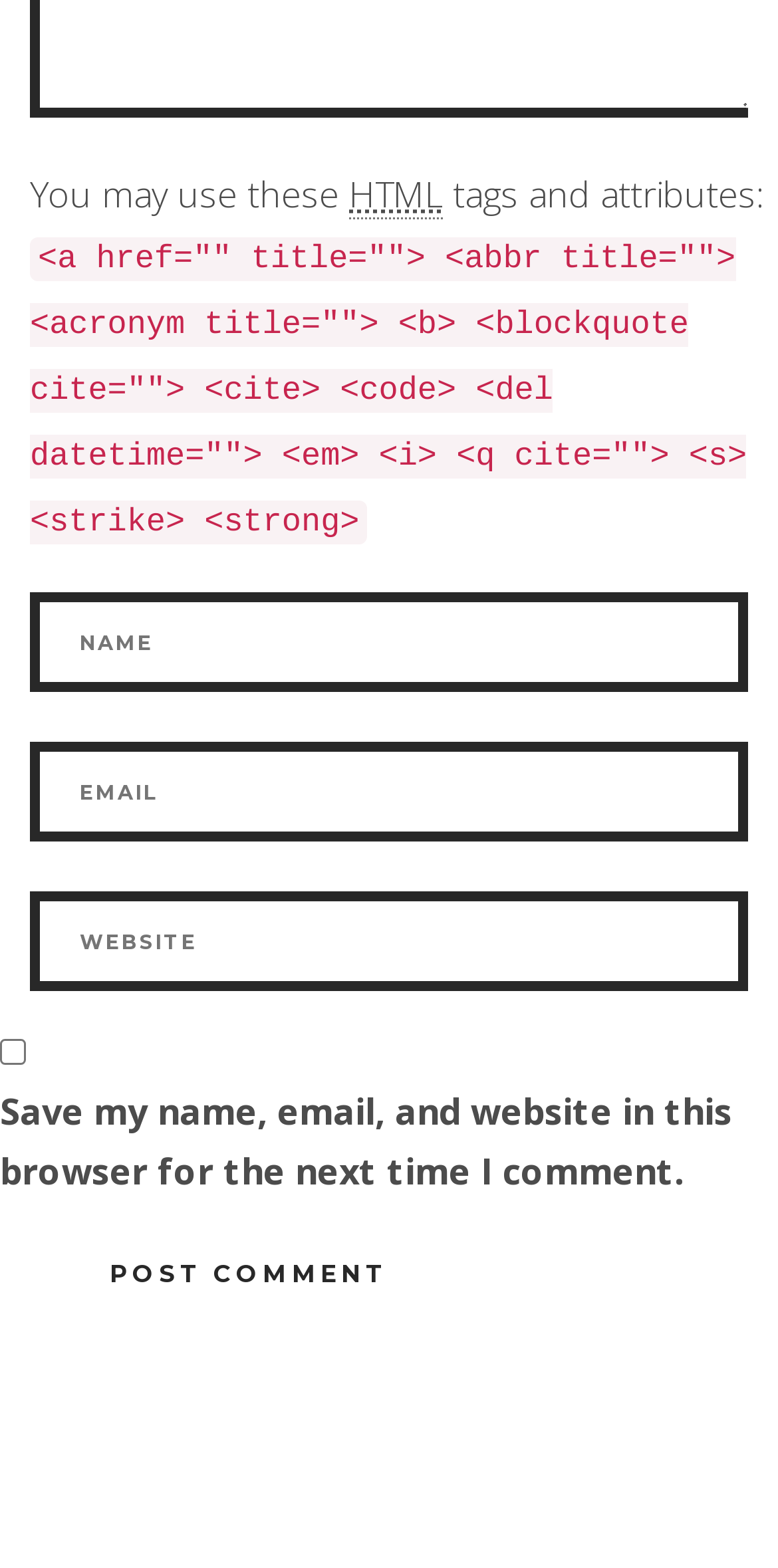From the element description name="url" placeholder="Website", predict the bounding box coordinates of the UI element. The coordinates must be specified in the format (top-left x, top-left y, bottom-right x, bottom-right y) and should be within the 0 to 1 range.

[0.038, 0.569, 0.962, 0.633]